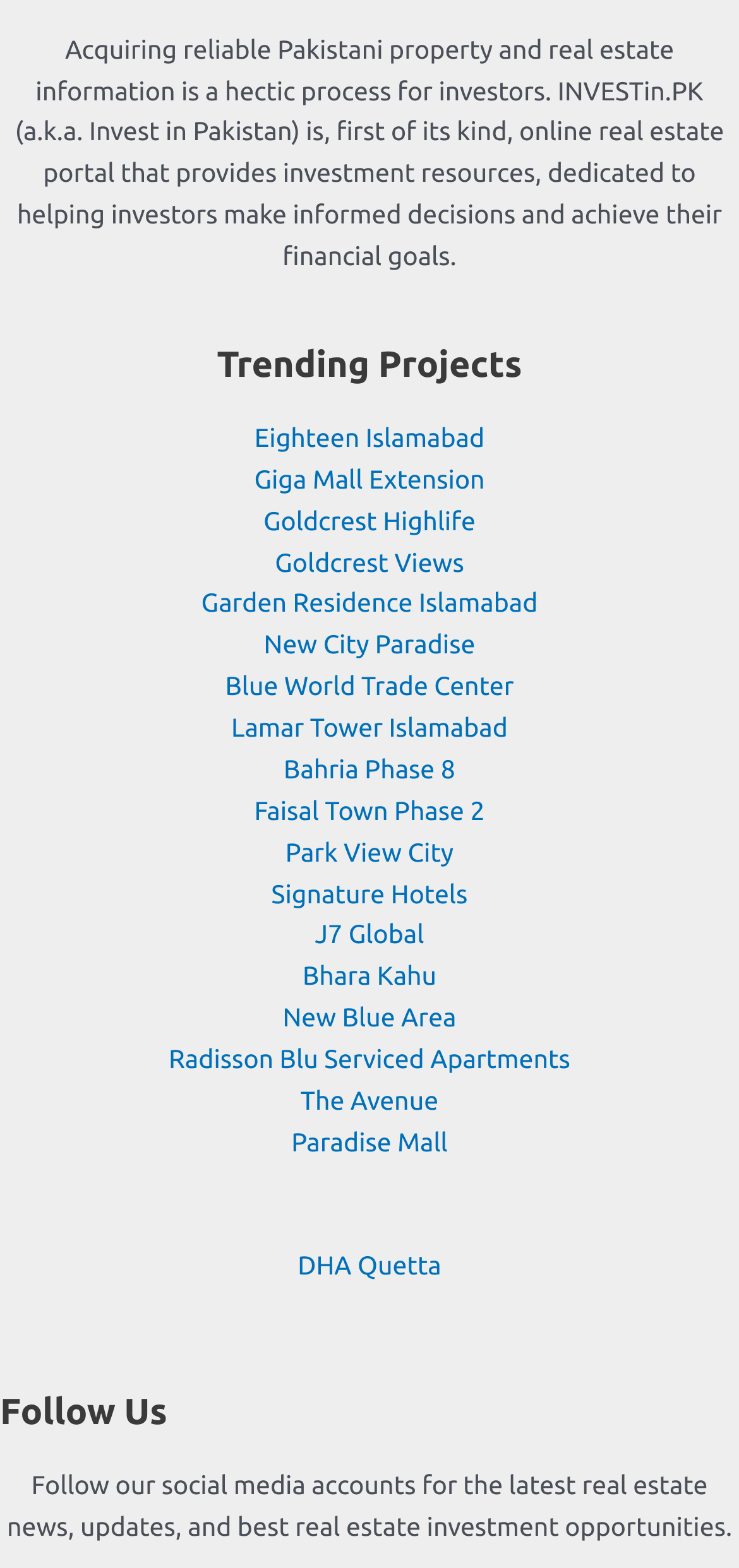Locate the bounding box of the UI element with the following description: "DHA Quetta".

[0.403, 0.798, 0.597, 0.817]